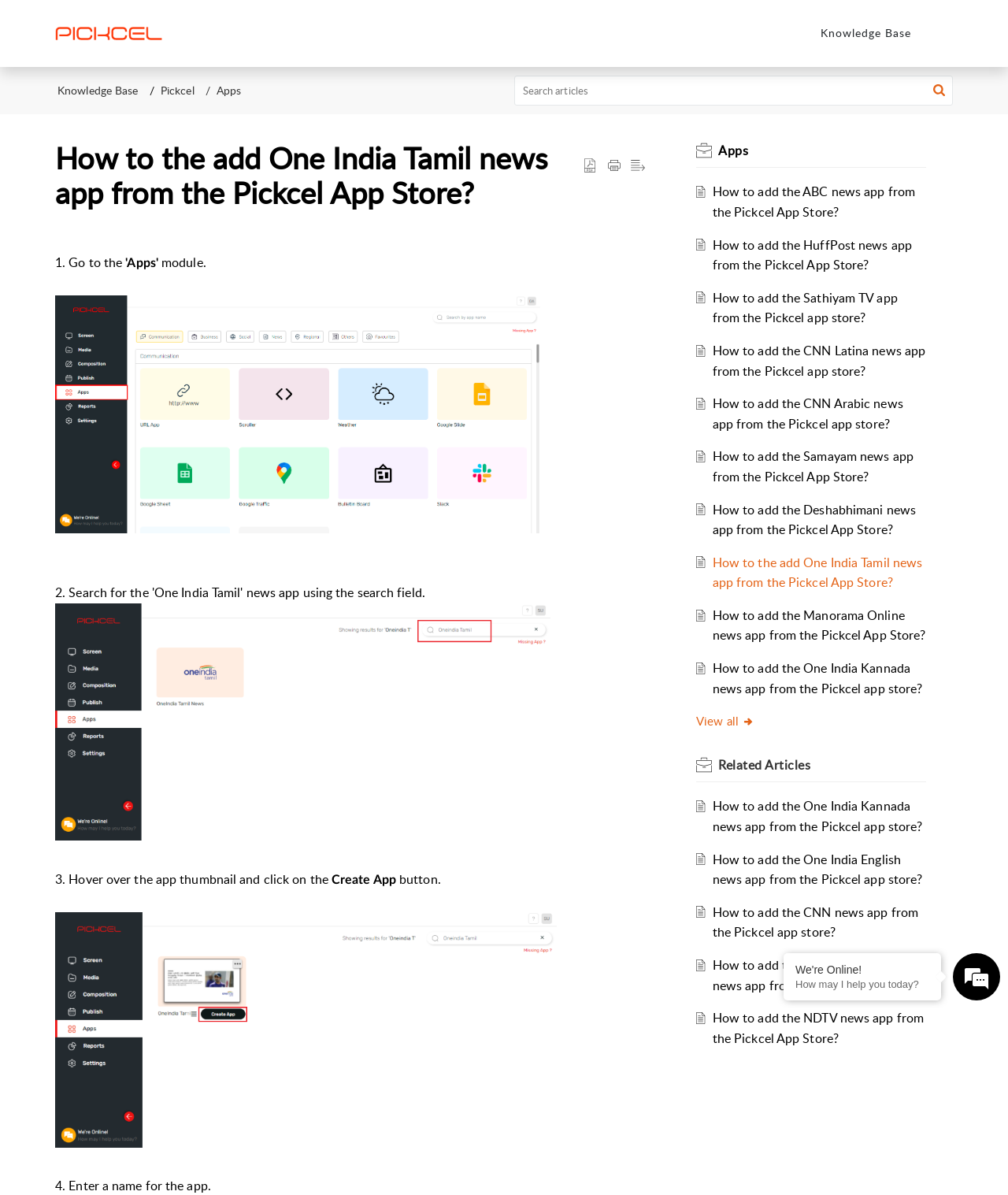Please identify the bounding box coordinates of the element on the webpage that should be clicked to follow this instruction: "Explore the RECENT POSTS section". The bounding box coordinates should be given as four float numbers between 0 and 1, formatted as [left, top, right, bottom].

None